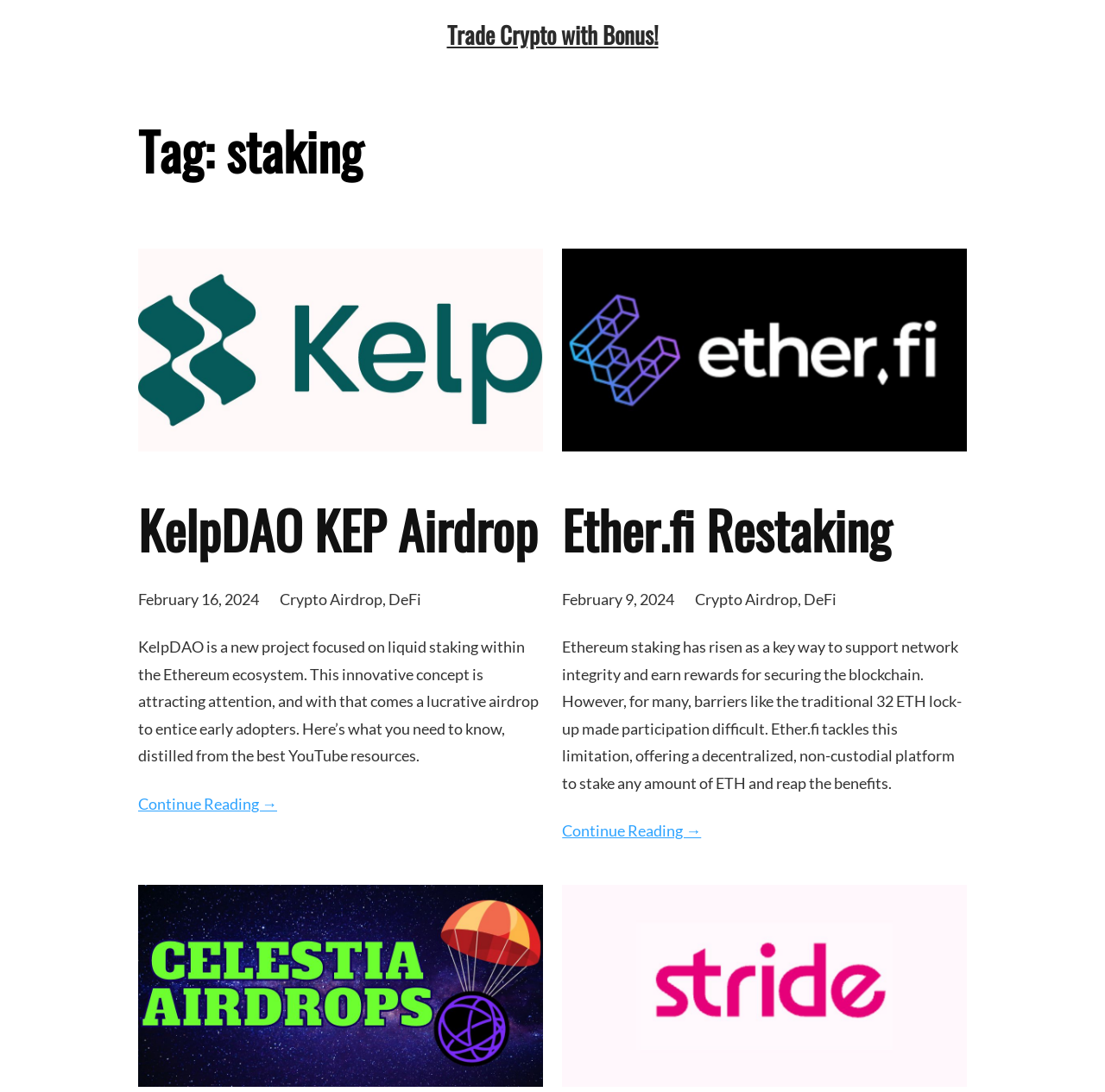Predict the bounding box coordinates for the UI element described as: "DeFi". The coordinates should be four float numbers between 0 and 1, presented as [left, top, right, bottom].

[0.728, 0.54, 0.757, 0.557]